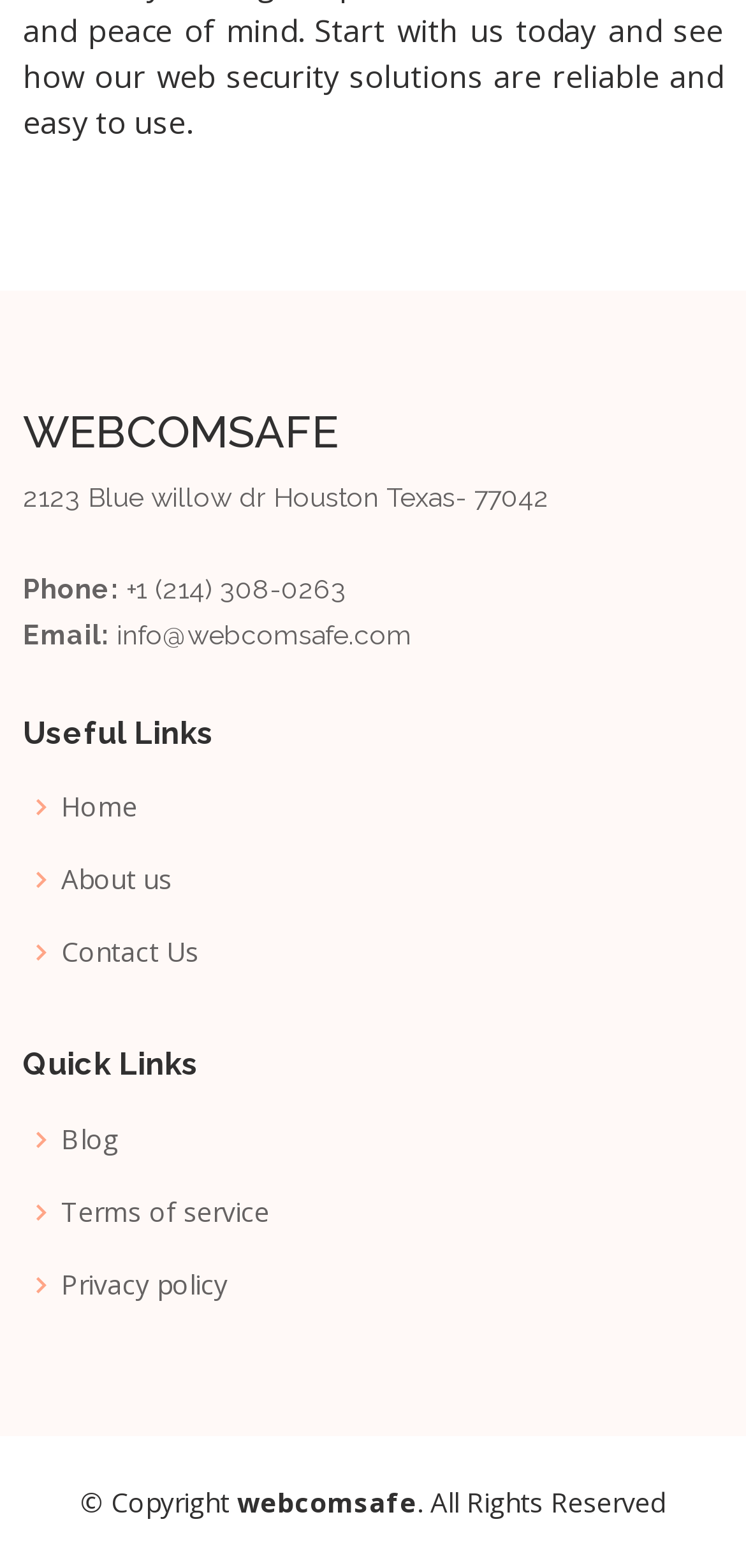Identify the bounding box coordinates for the UI element mentioned here: "Blog". Provide the coordinates as four float values between 0 and 1, i.e., [left, top, right, bottom].

[0.082, 0.718, 0.159, 0.735]